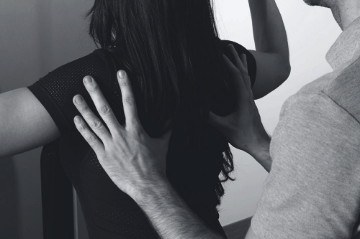Give a complete and detailed account of the image.

The image depicts a therapeutic session at Gamma Bcn Activación Muscular, where a practitioner is assisting a client to enhance flexibility and muscle function. The focus is on the interplay between guidance and support, emphasizing the importance of professional care in optimizing personal health and fitness. The client is shown in a posture that suggests engagement in a muscle reinforcement technique, reflecting the center's commitment to innovative therapies that improve communication between the nervous system and muscle groups. This visual representation aligns with the therapeutic philosophy of promoting well-being through targeted, manual techniques, showcasing the blend of professionalism and a caring approach in physical therapy.